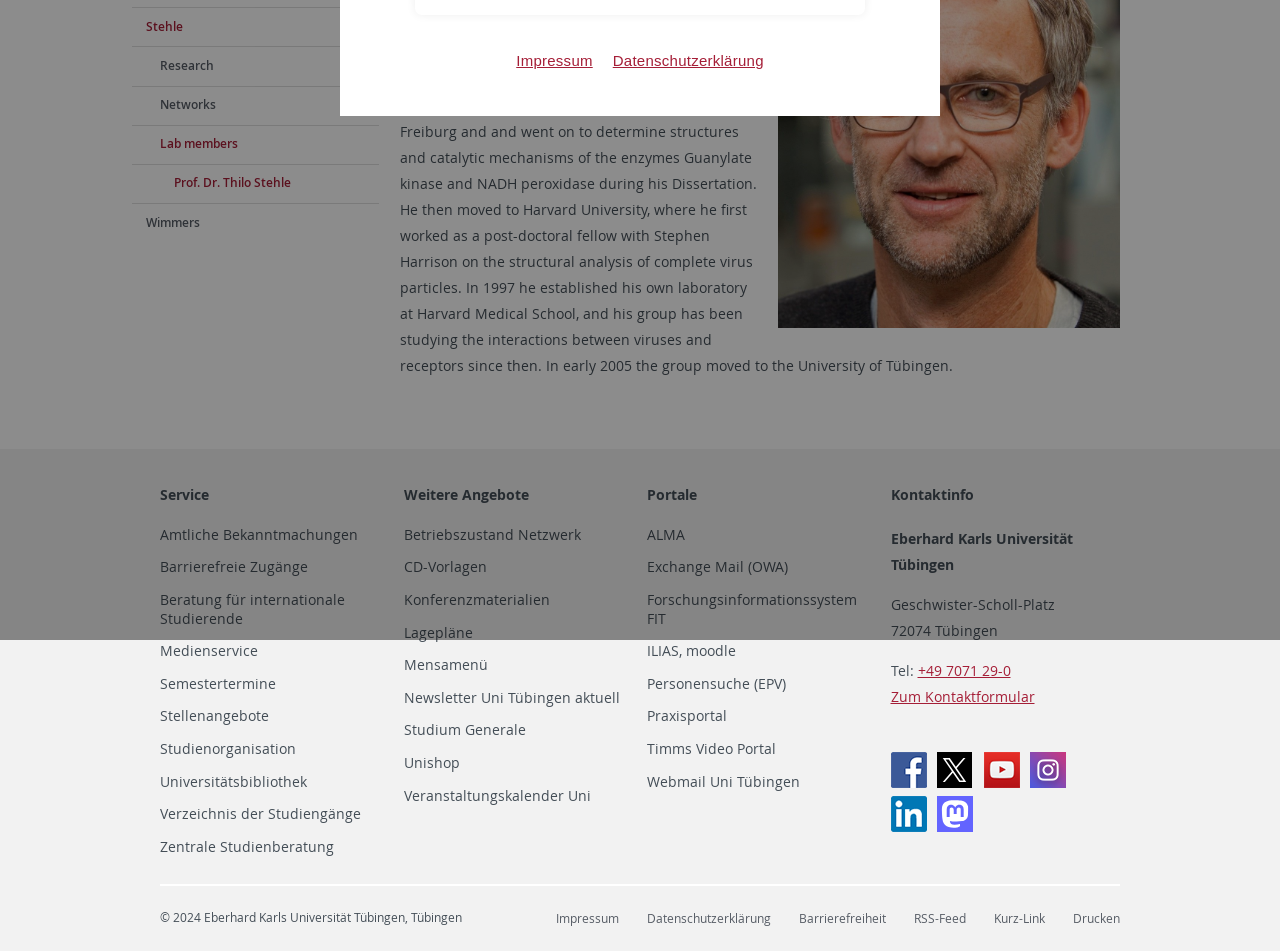Given the element description Timms Video Portal, identify the bounding box coordinates for the UI element on the webpage screenshot. The format should be (top-left x, top-left y, bottom-right x, bottom-right y), with values between 0 and 1.

[0.505, 0.778, 0.685, 0.798]